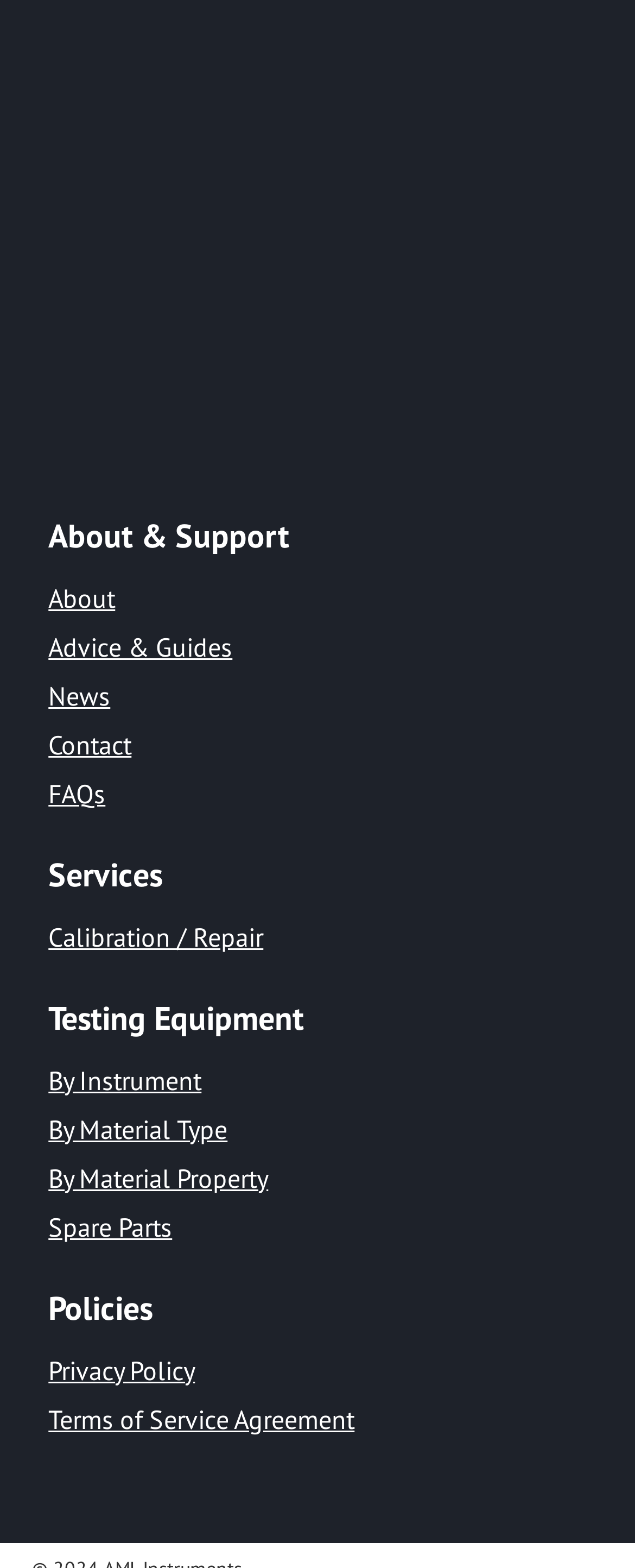Give the bounding box coordinates for the element described as: "Privacy Policy".

[0.076, 0.858, 0.307, 0.889]